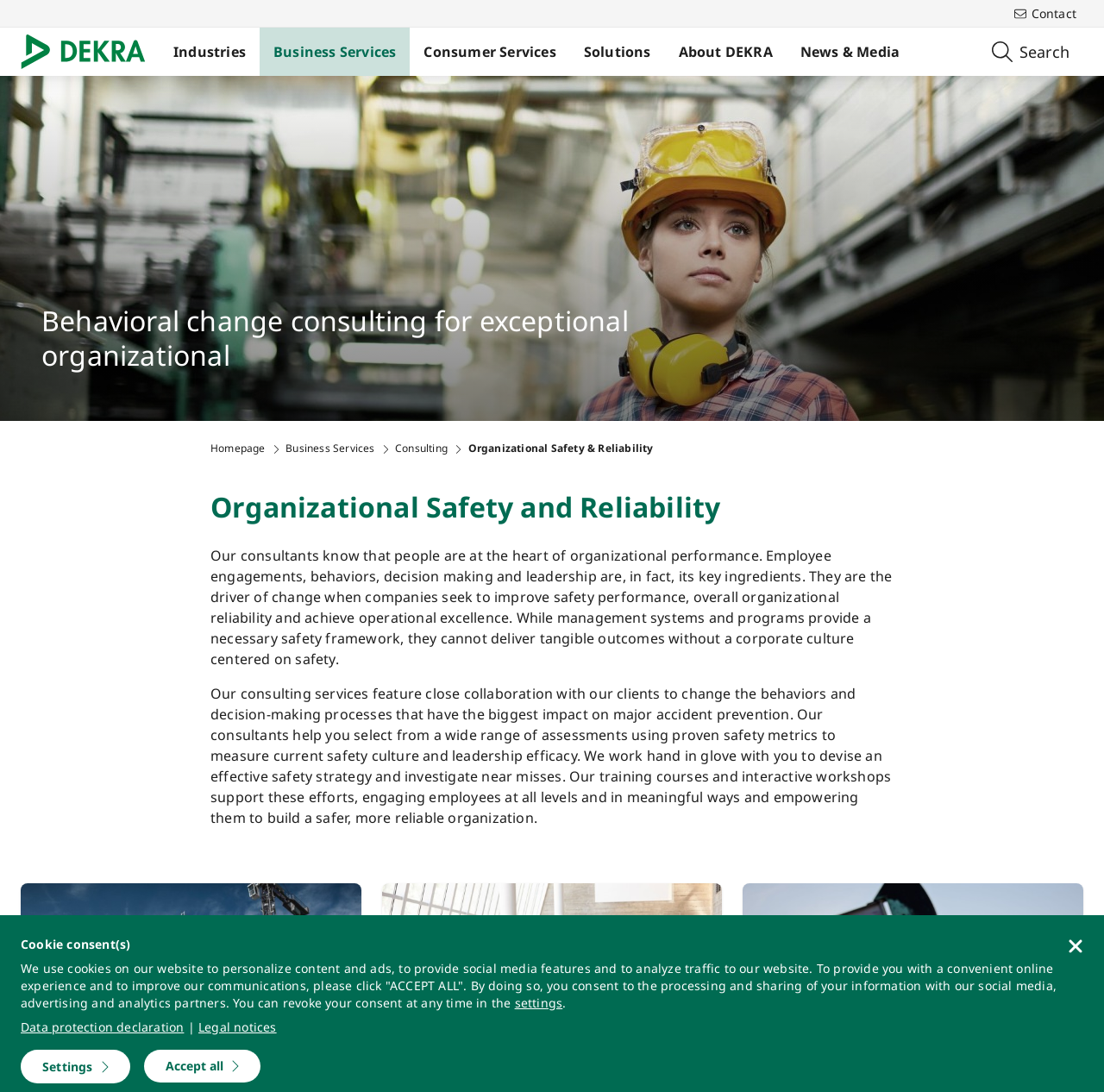Determine the bounding box coordinates of the section I need to click to execute the following instruction: "Click the 'Search' button". Provide the coordinates as four float numbers between 0 and 1, i.e., [left, top, right, bottom].

[0.886, 0.025, 0.981, 0.07]